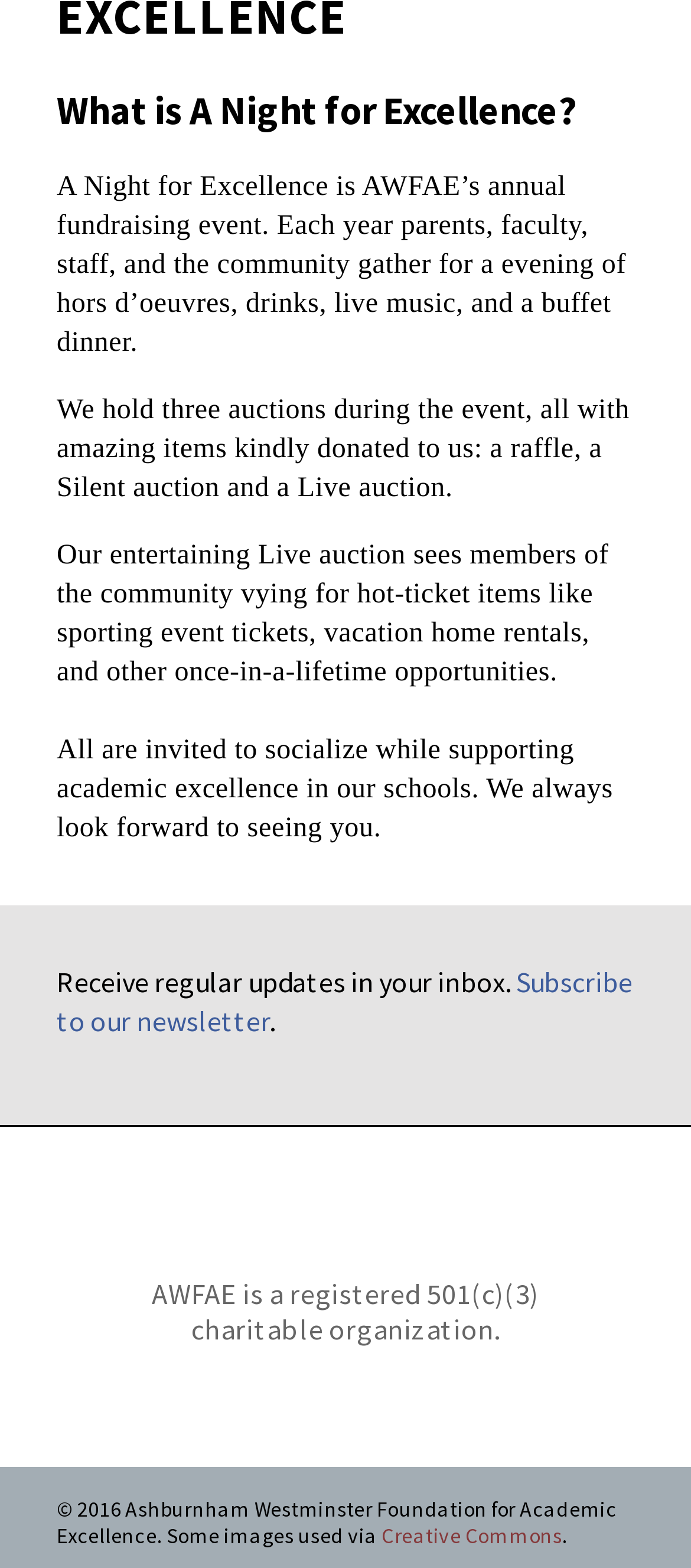Determine the bounding box coordinates (top-left x, top-left y, bottom-right x, bottom-right y) of the UI element described in the following text: Subscribe to our newsletter

[0.082, 0.615, 0.915, 0.662]